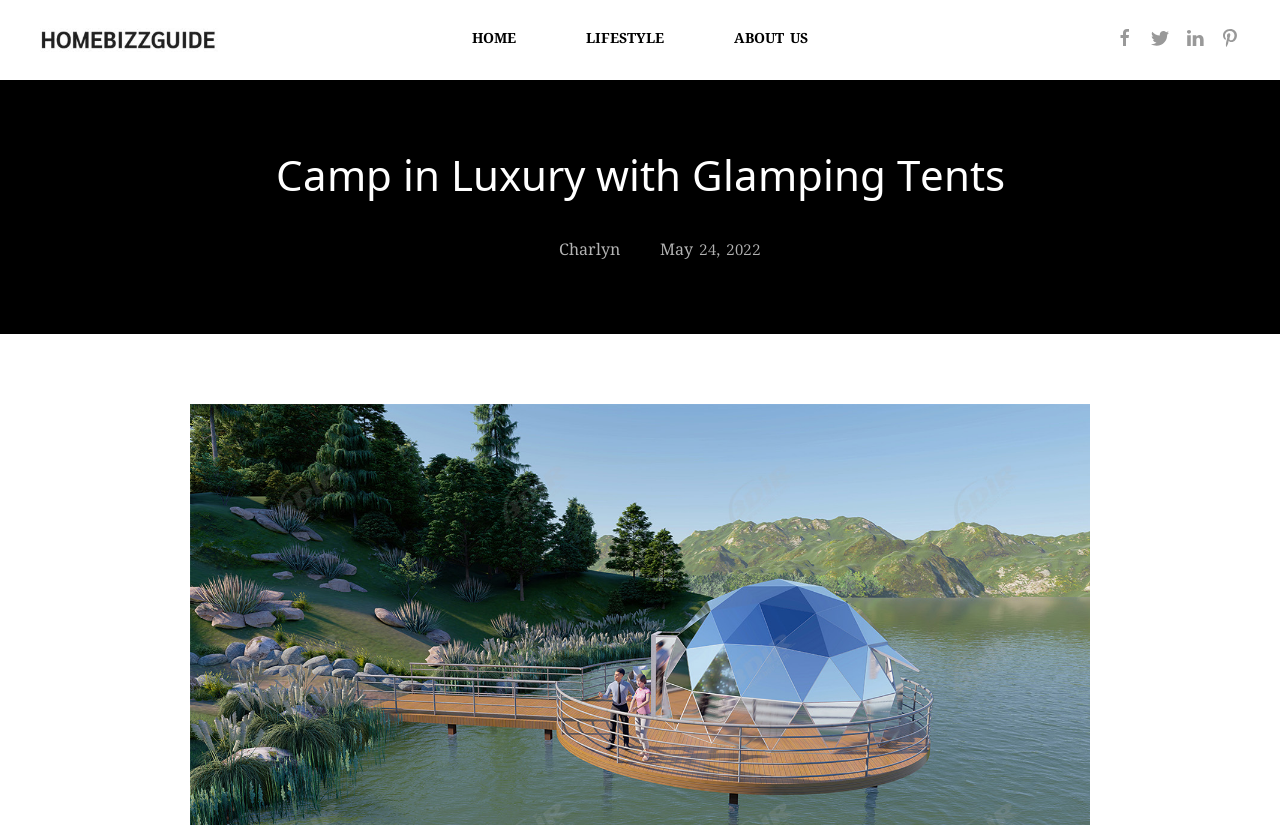Bounding box coordinates must be specified in the format (top-left x, top-left y, bottom-right x, bottom-right y). All values should be floating point numbers between 0 and 1. What are the bounding box coordinates of the UI element described as: Home

[0.369, 0.0, 0.403, 0.097]